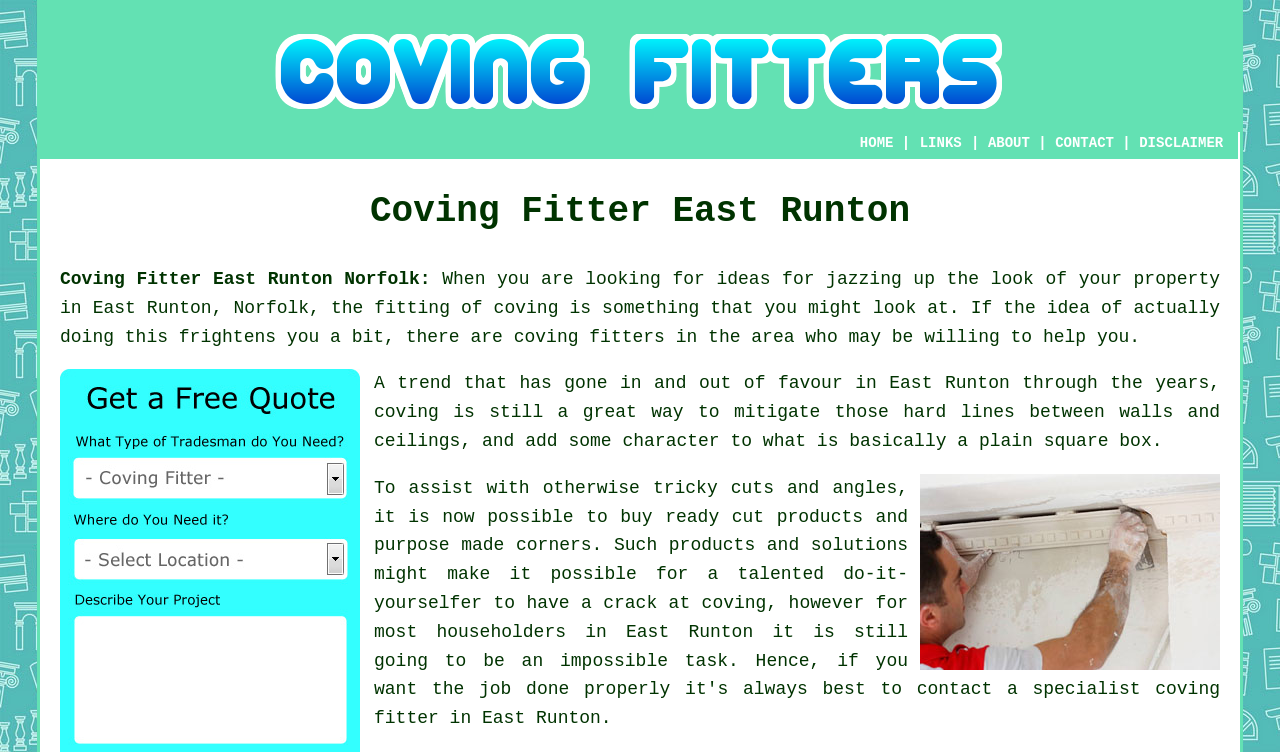What is the location served by this coving fitter?
Based on the visual content, answer with a single word or a brief phrase.

East Runton, Norfolk